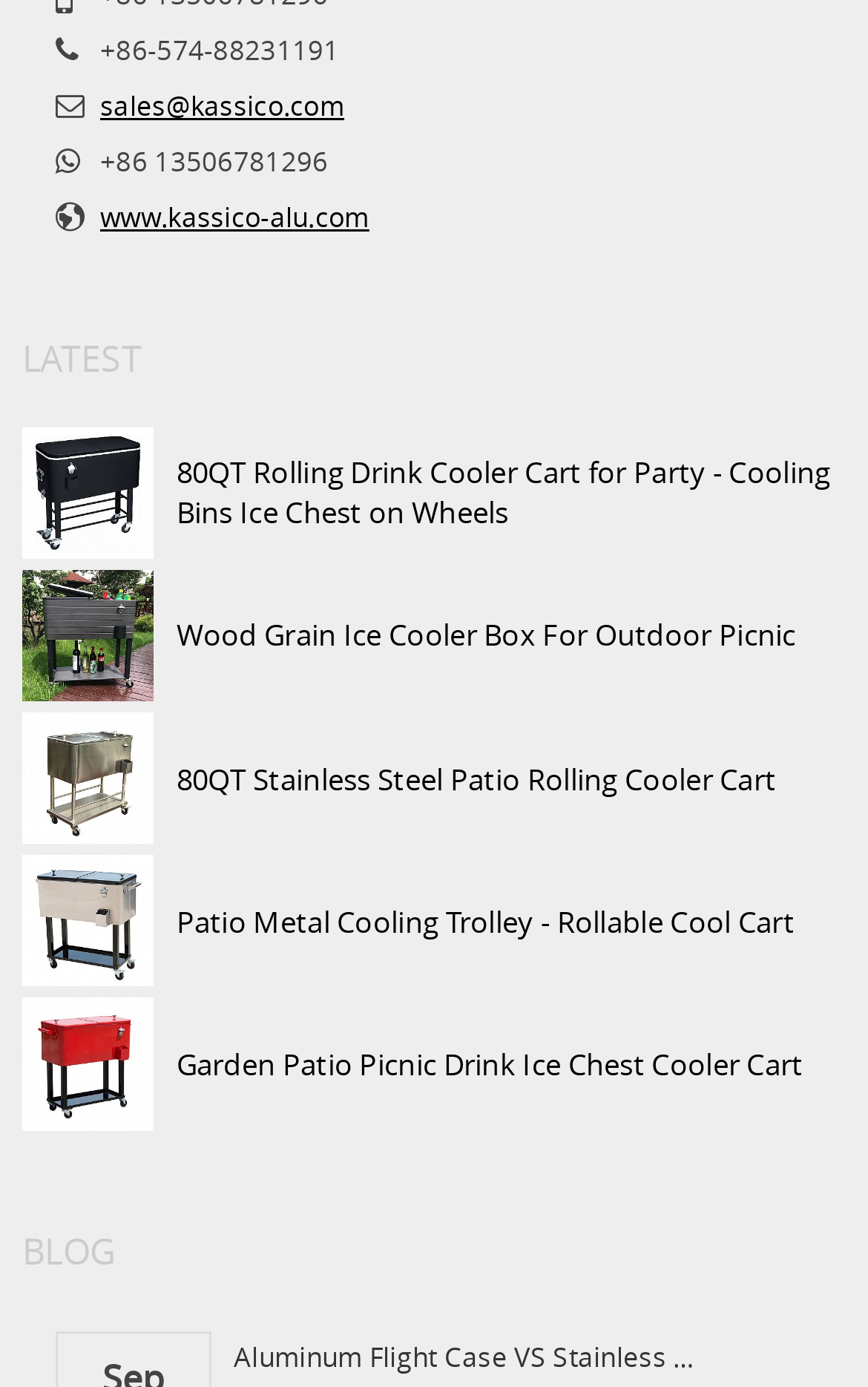Determine the bounding box coordinates of the clickable element to complete this instruction: "Go to the Home page". Provide the coordinates in the format of four float numbers between 0 and 1, [left, top, right, bottom].

None